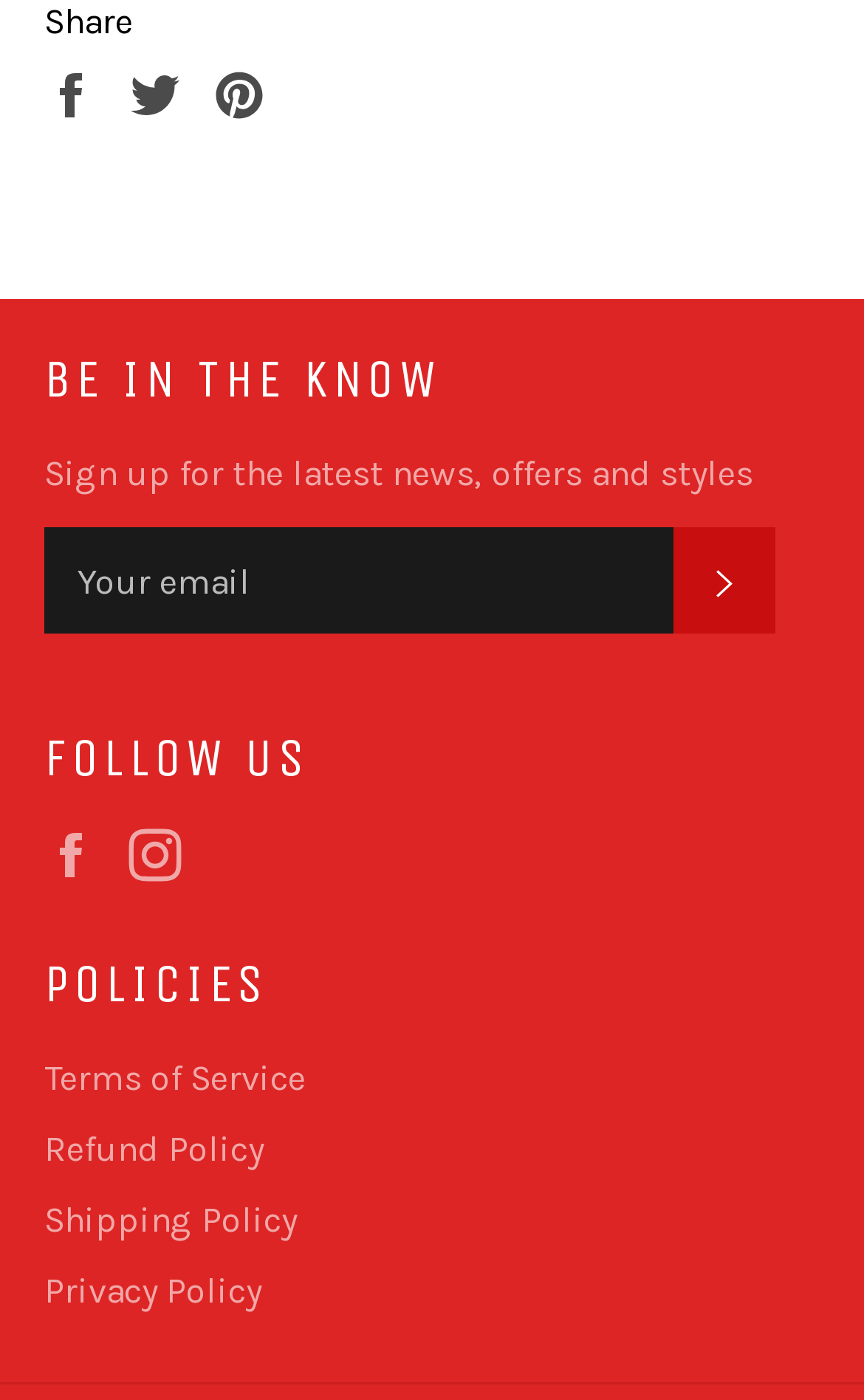Can you find the bounding box coordinates for the element to click on to achieve the instruction: "Pin on Pinterest"?

[0.246, 0.05, 0.308, 0.081]